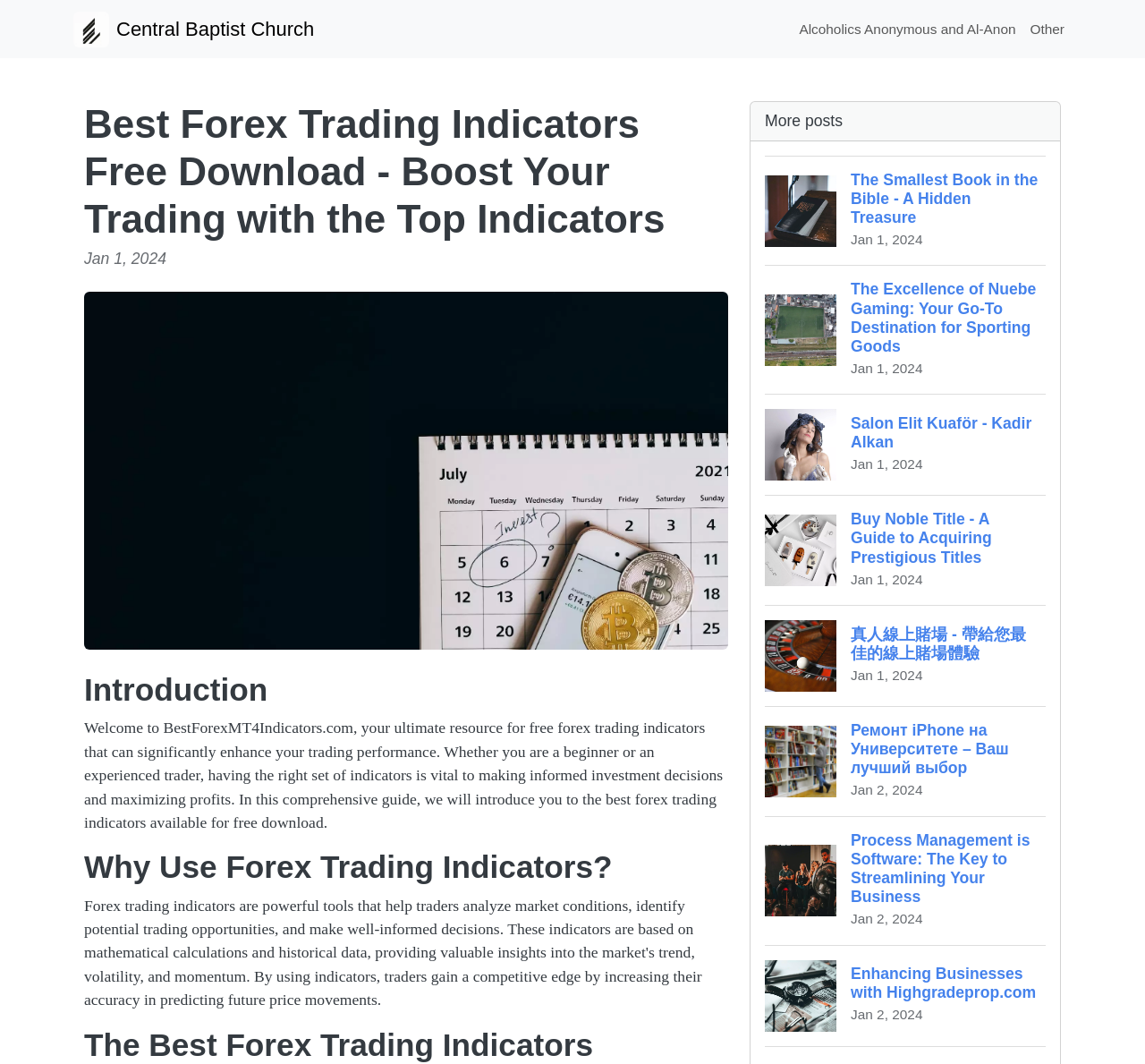What is the date mentioned on the webpage?
From the screenshot, supply a one-word or short-phrase answer.

Jan 1, 2024